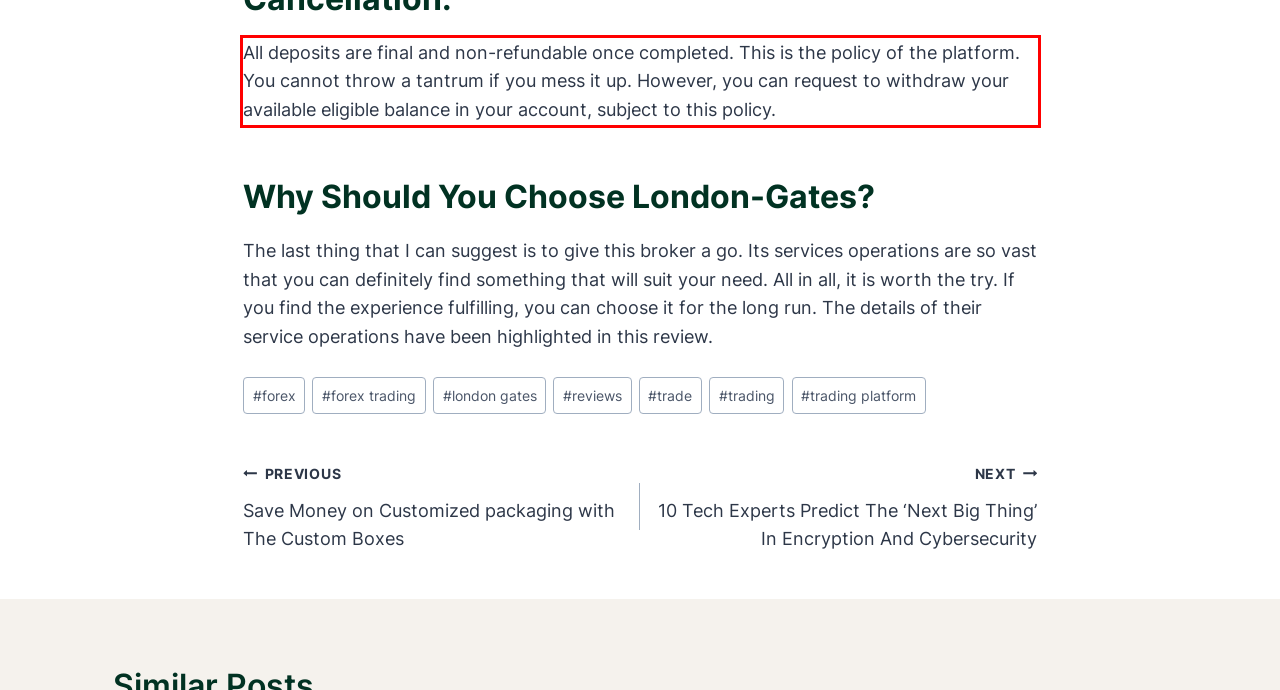Please identify the text within the red rectangular bounding box in the provided webpage screenshot.

All deposits are final and non-refundable once completed. This is the policy of the platform. You cannot throw a tantrum if you mess it up. However, you can request to withdraw your available eligible balance in your account, subject to this policy.